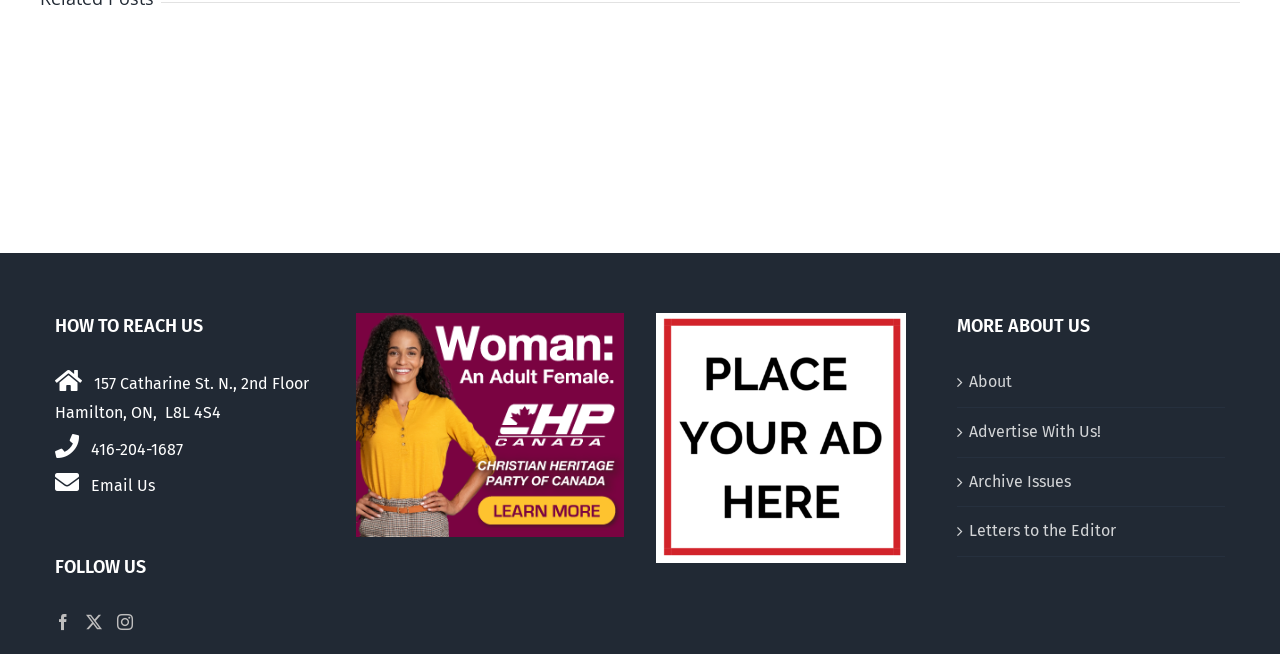Please identify the bounding box coordinates of the clickable element to fulfill the following instruction: "View 'Pro-life policies win at Conservative convention'". The coordinates should be four float numbers between 0 and 1, i.e., [left, top, right, bottom].

[0.866, 0.057, 0.954, 0.343]